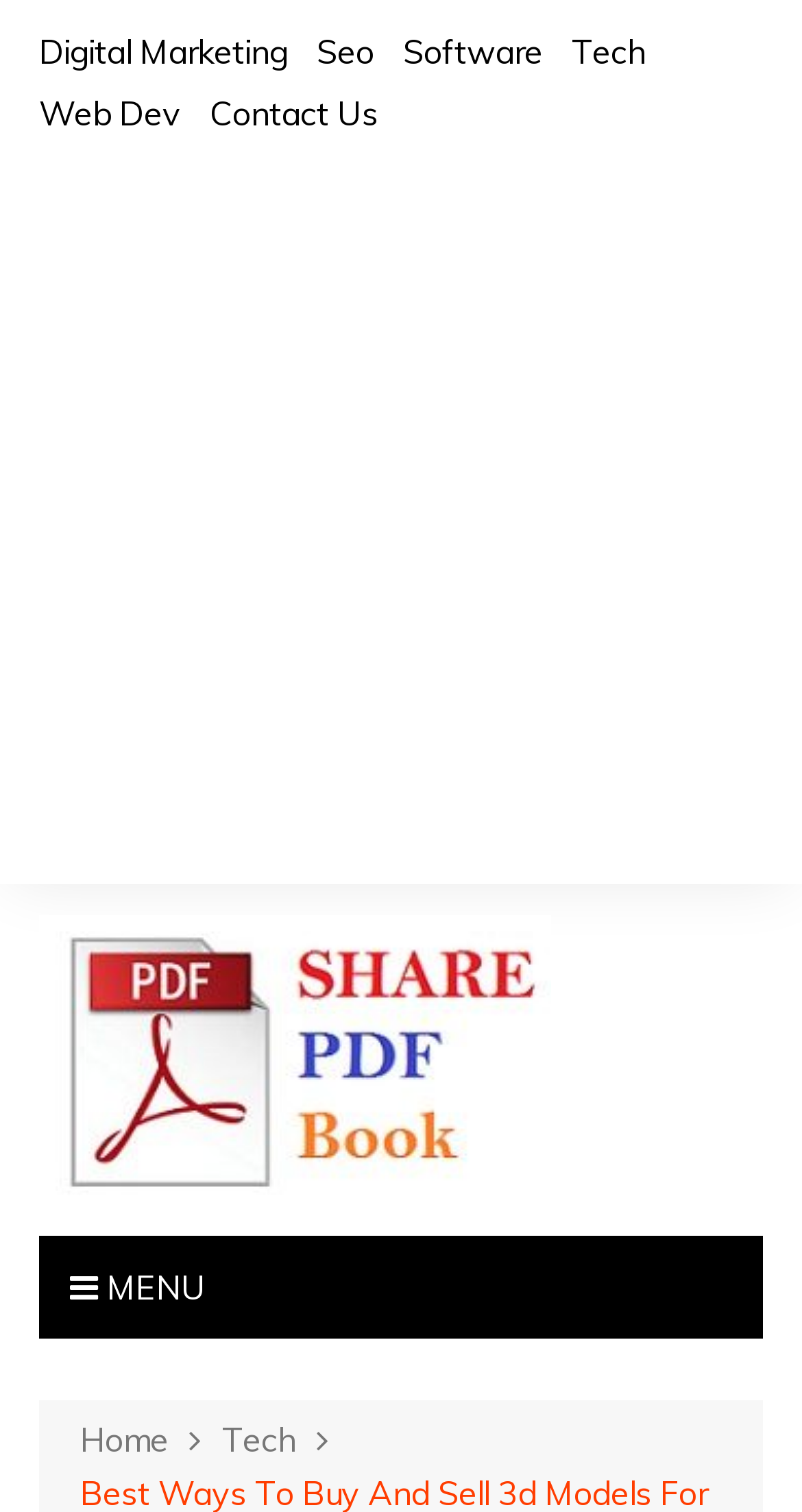Can you find the bounding box coordinates of the area I should click to execute the following instruction: "Open MENU"?

[0.048, 0.817, 0.952, 0.885]